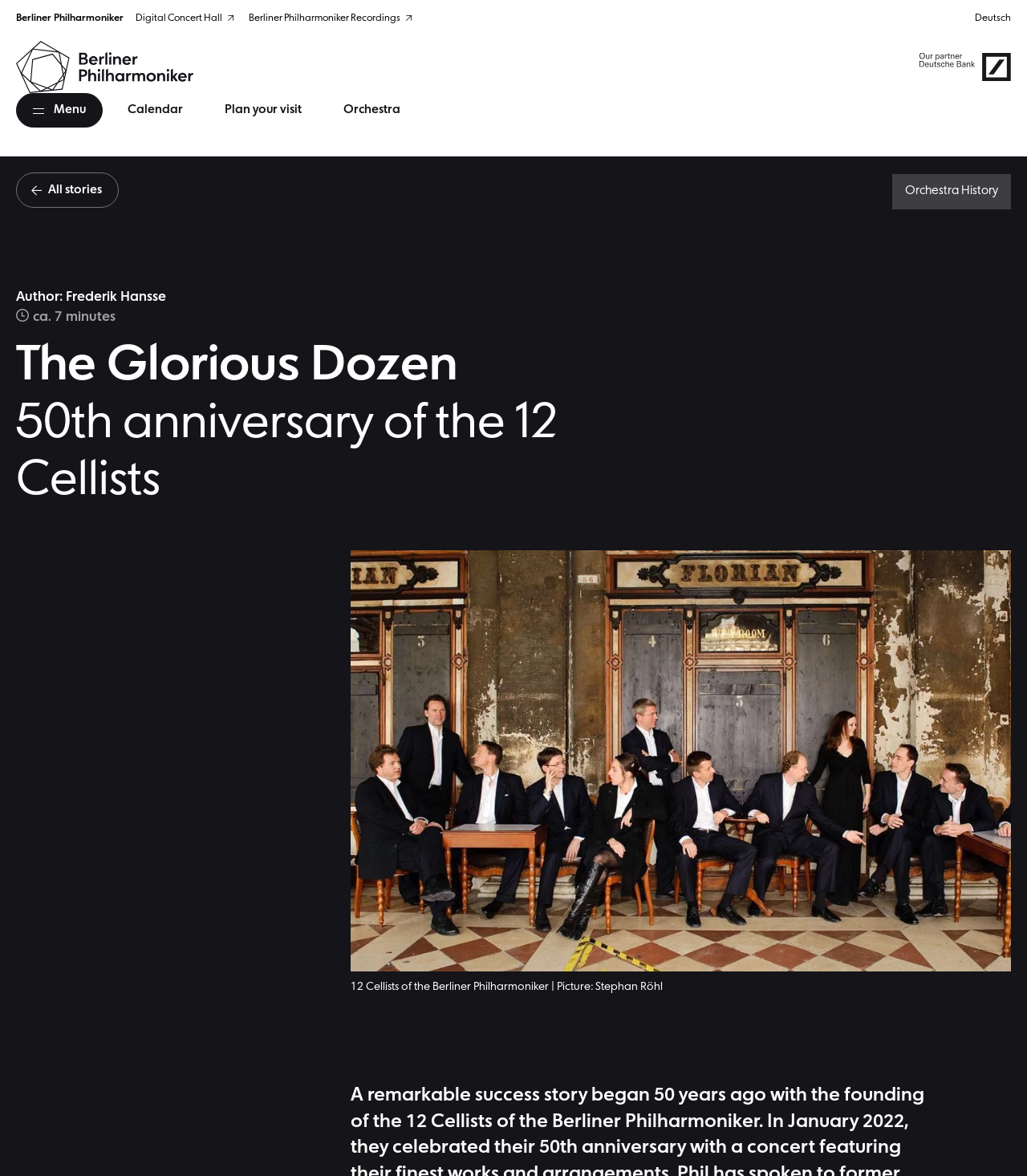Respond with a single word or phrase to the following question:
What is the name of the orchestra?

Berliner Philharmoniker